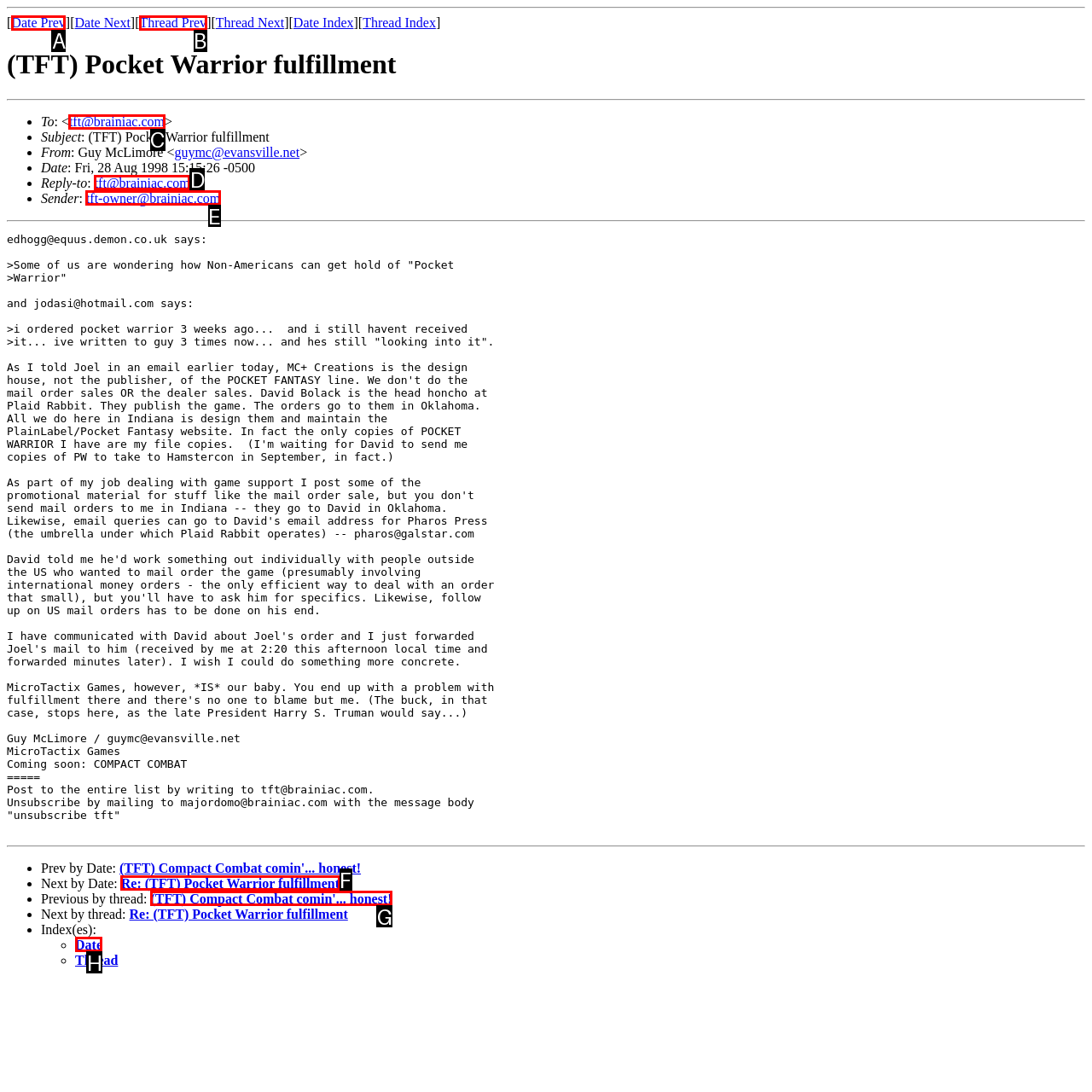To achieve the task: Click on 'tft@brainiac.com', which HTML element do you need to click?
Respond with the letter of the correct option from the given choices.

C